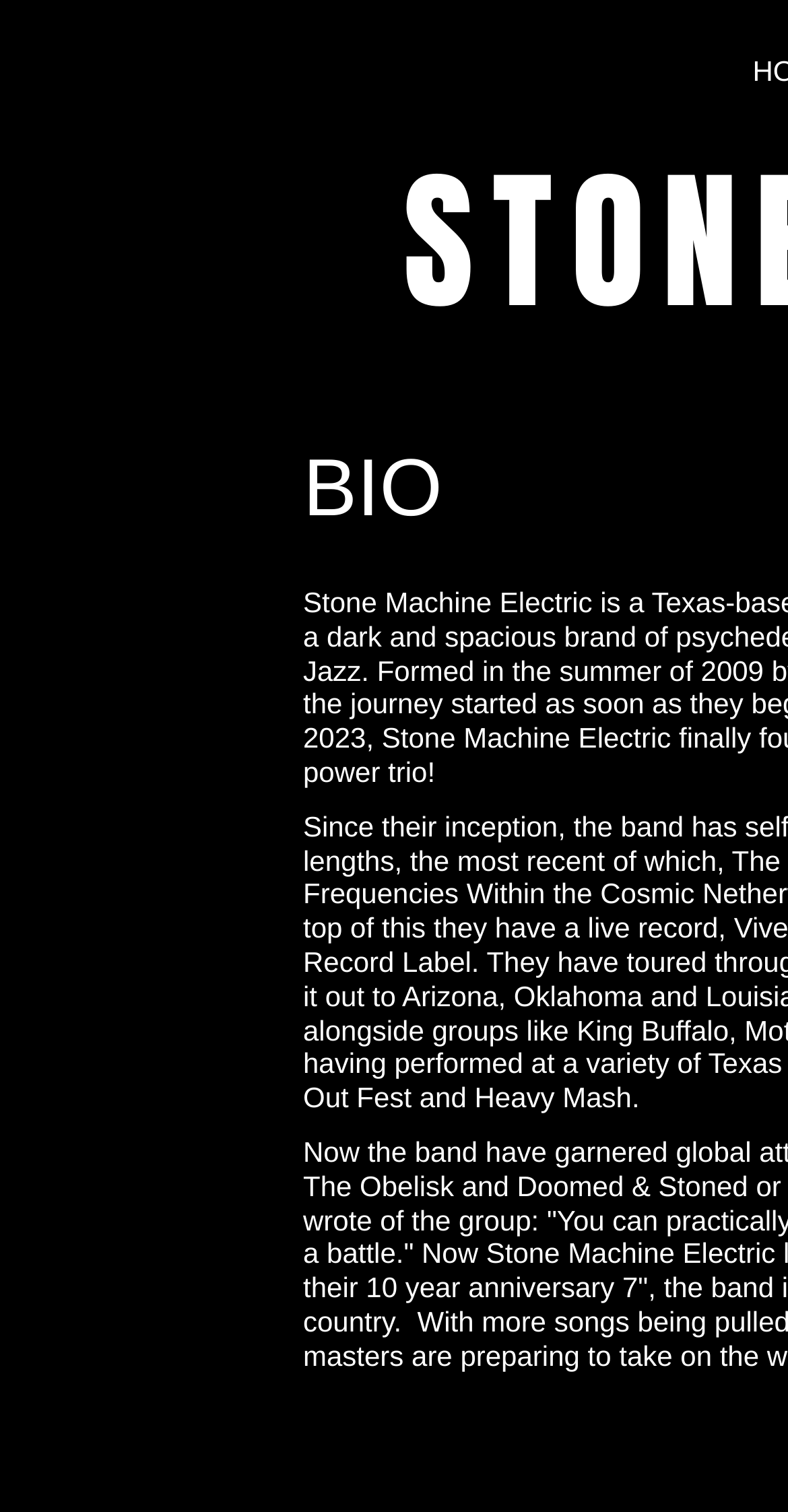Can you find and generate the webpage's heading?

STONE MACHINE ELECTRIC